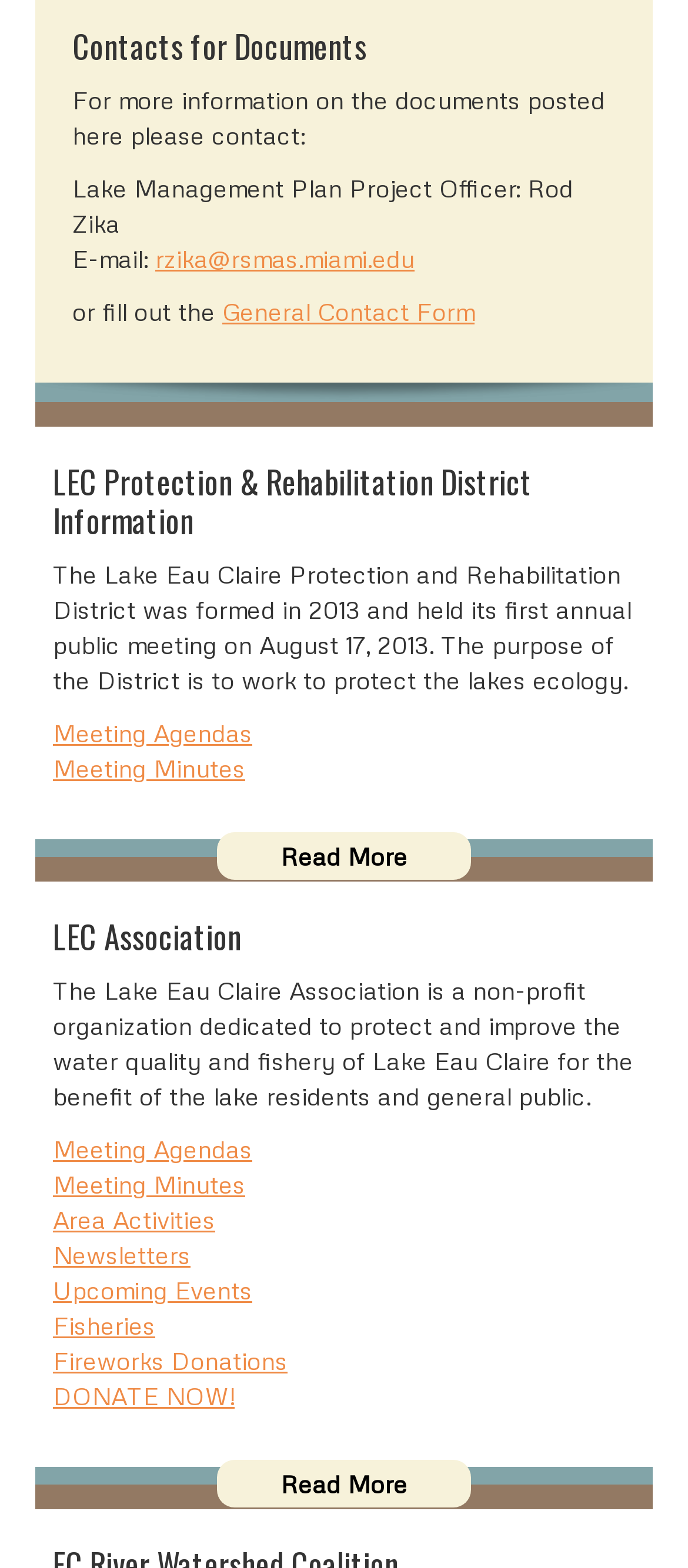Using the description "Read More", predict the bounding box of the relevant HTML element.

[0.315, 0.531, 0.685, 0.561]